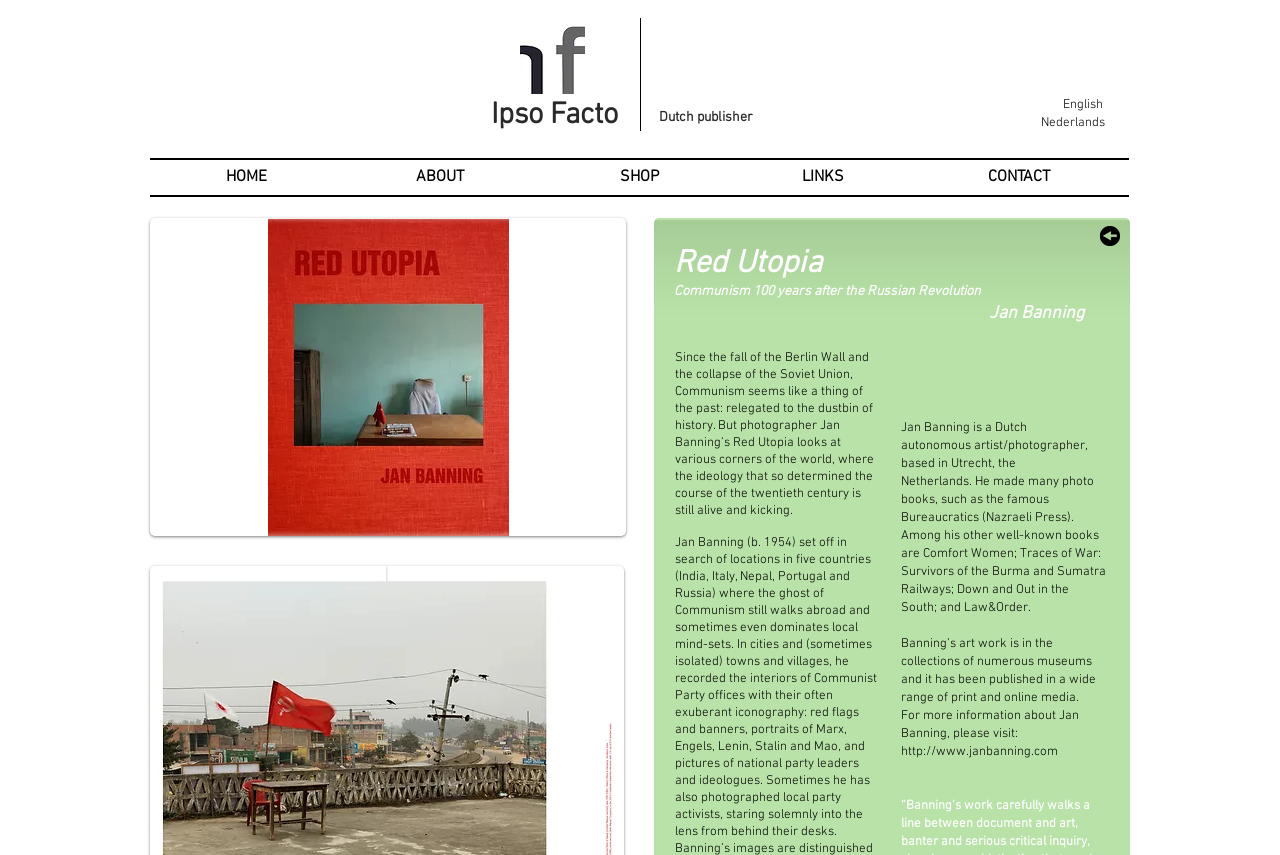Predict the bounding box of the UI element that fits this description: "LINKS".

[0.592, 0.194, 0.694, 0.22]